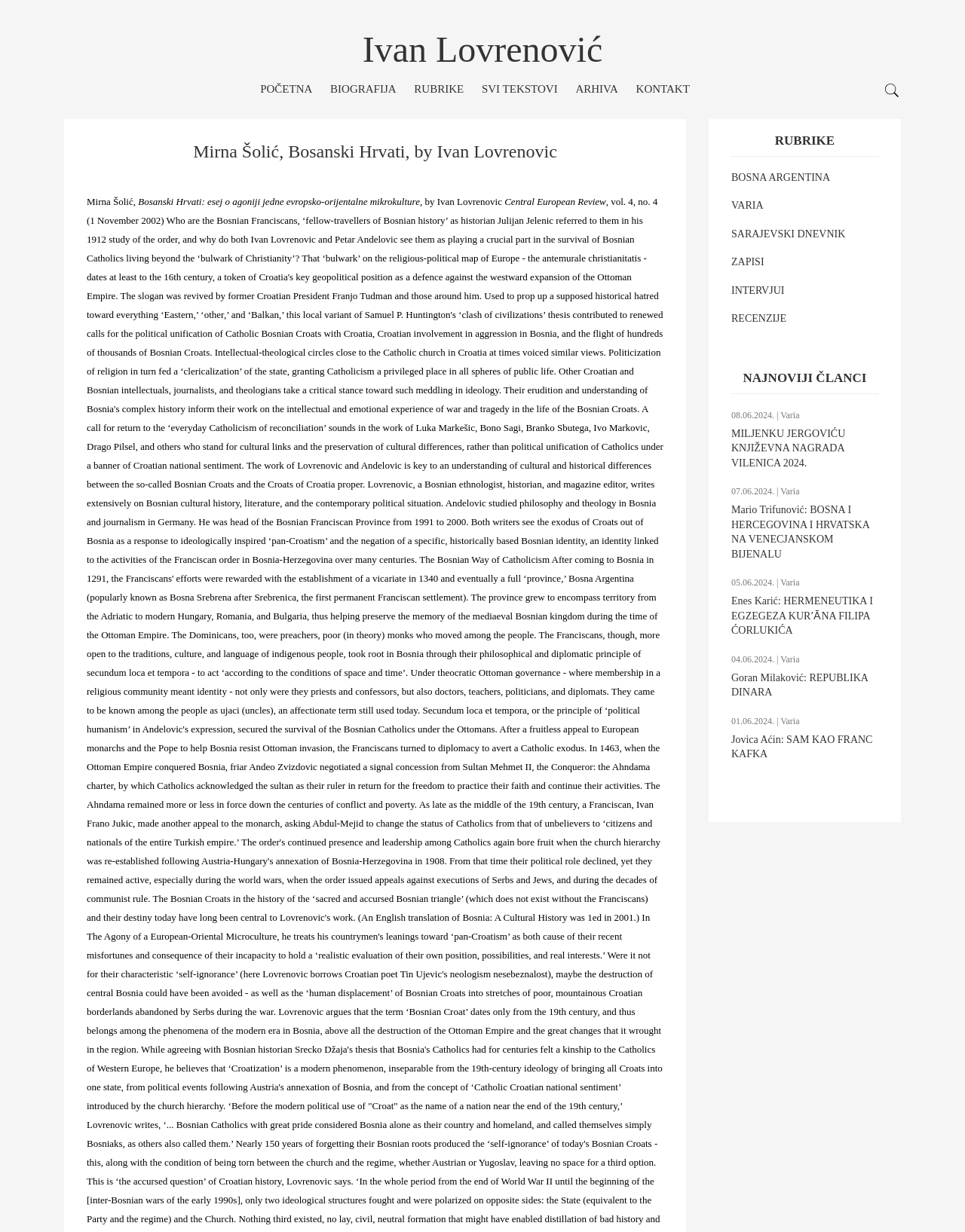Please provide a one-word or short phrase answer to the question:
What is the name of the author of the book?

Ivan Lovrenovic